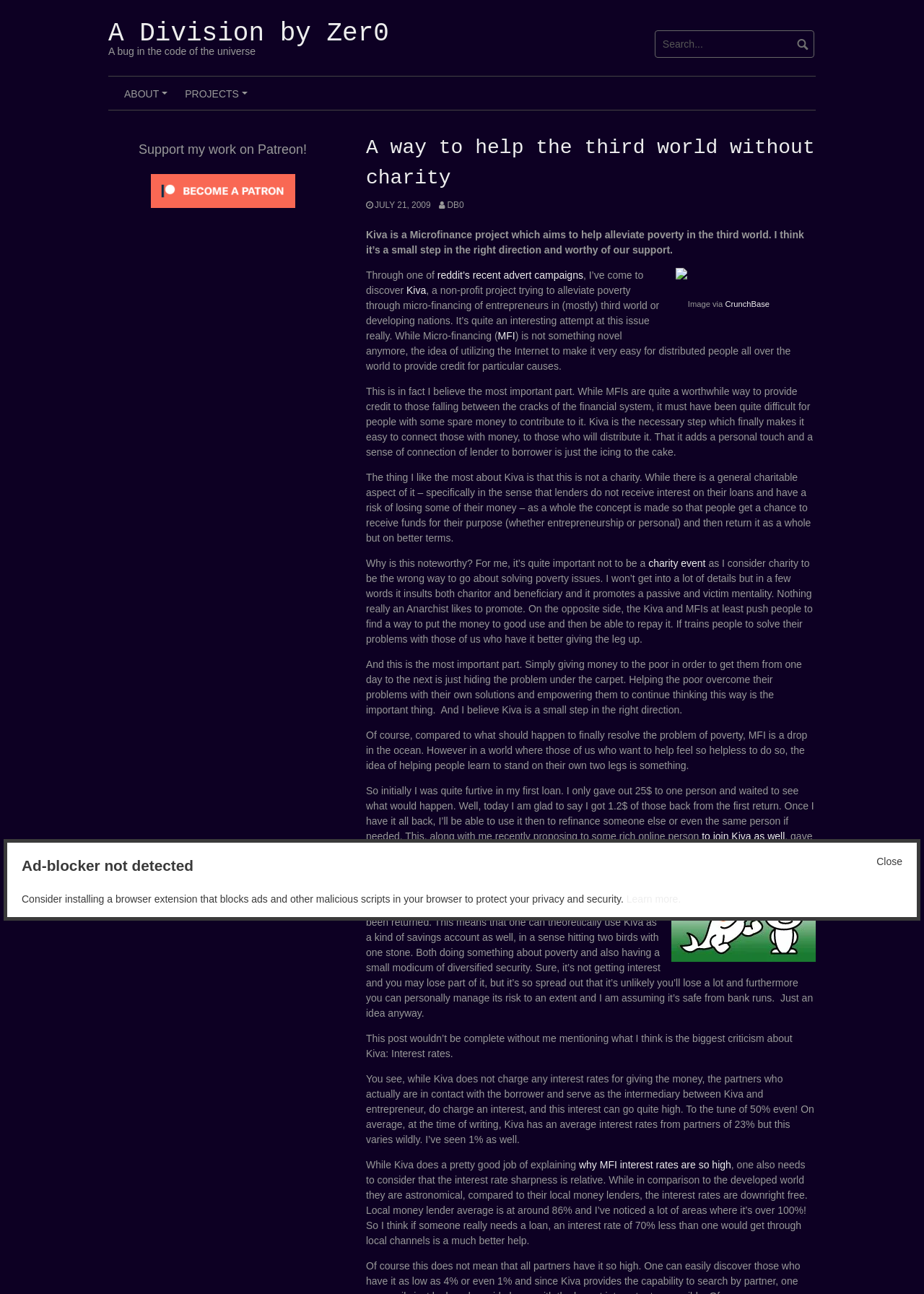Locate the coordinates of the bounding box for the clickable region that fulfills this instruction: "Search for something".

[0.707, 0.023, 0.883, 0.045]